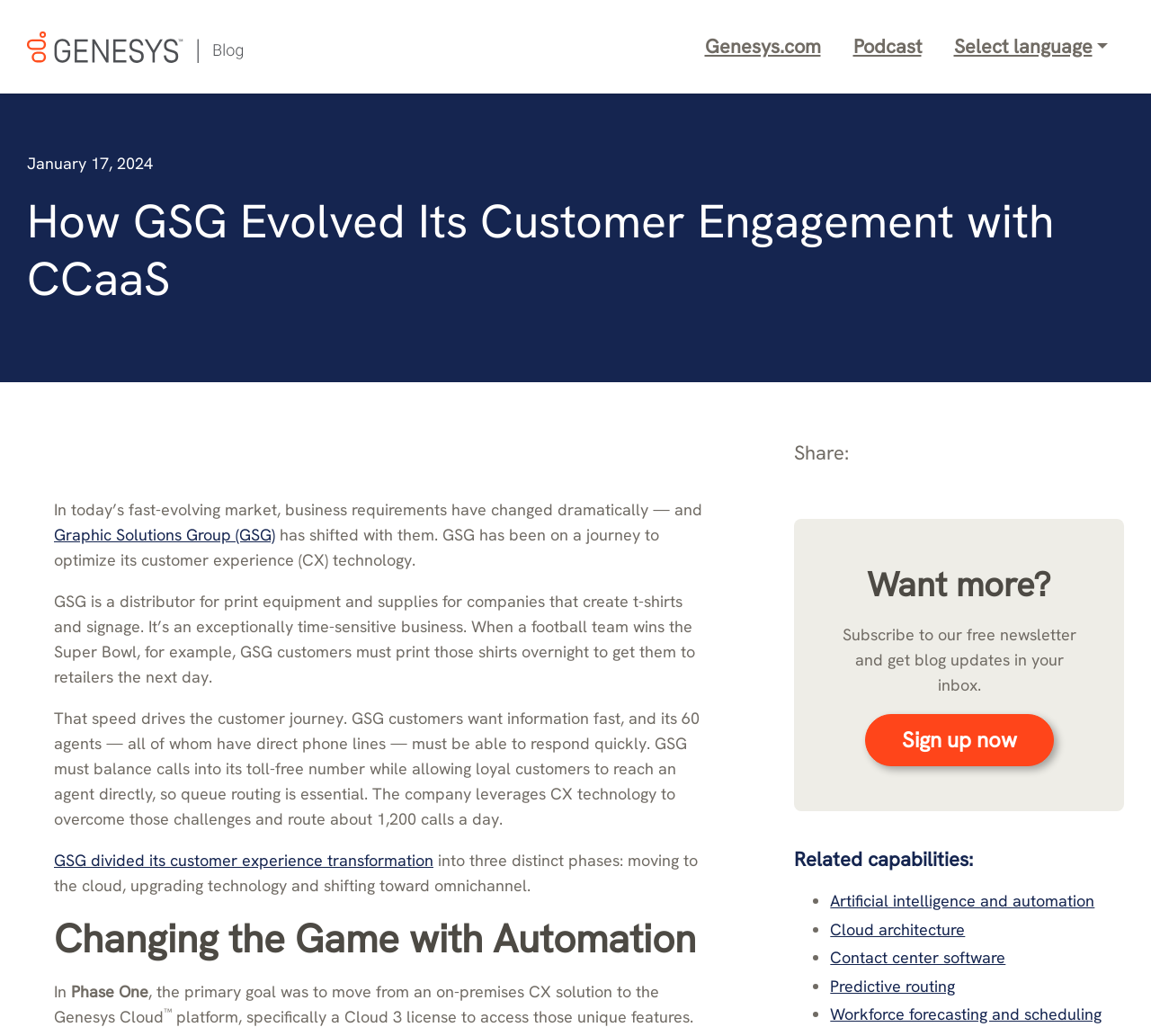Offer a meticulous caption that includes all visible features of the webpage.

The webpage is about Graphic Solutions Group (GSG) and its journey to optimize its customer experience (CX) technology by migrating to the Genesys Cloud platform. 

At the top left of the page, there is a link to "Genesys Blog" accompanied by an image with the same name. On the top right, there are three links: "Genesys.com", "Podcast", and "Select language". 

Below these links, there is a date "January 17, 2024" followed by a main heading "How GSG Evolved Its Customer Engagement with CCaaS" that spans almost the entire width of the page. 

The main content of the page is divided into several sections. The first section describes GSG's business and its need for fast customer response. The text is arranged in several paragraphs, with a link to "Graphic Solutions Group (GSG)" in the second paragraph. 

The second section is headed by "Changing the Game with Automation" and describes GSG's customer experience transformation in three phases. There are several paragraphs of text in this section, with a superscript "™" symbol in the first paragraph. 

On the right side of the page, there is a section with a heading "Want more?" and a button "Sign up now" to subscribe to a newsletter. Below this section, there is a list of "Related capabilities" with five bullet points, each linking to a different topic such as "Artificial intelligence and automation" and "Contact center software".